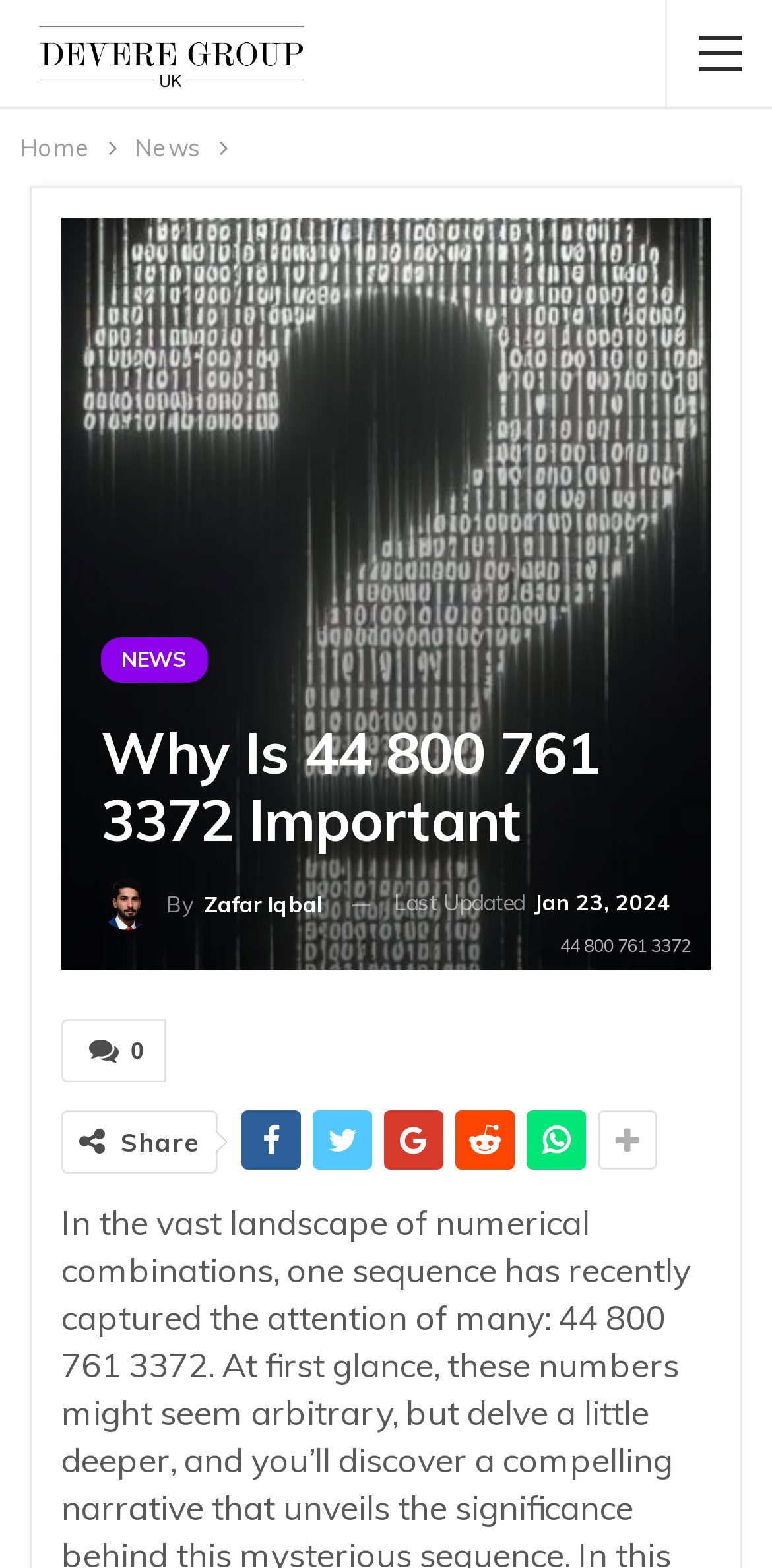Utilize the details in the image to give a detailed response to the question: When was the news article last updated?

I determined the last updated date by looking at the time element with the text 'Jan 23, 2024' which is a child element of the generic element with the text 'Why Is 44 800 761 3372 Important'.